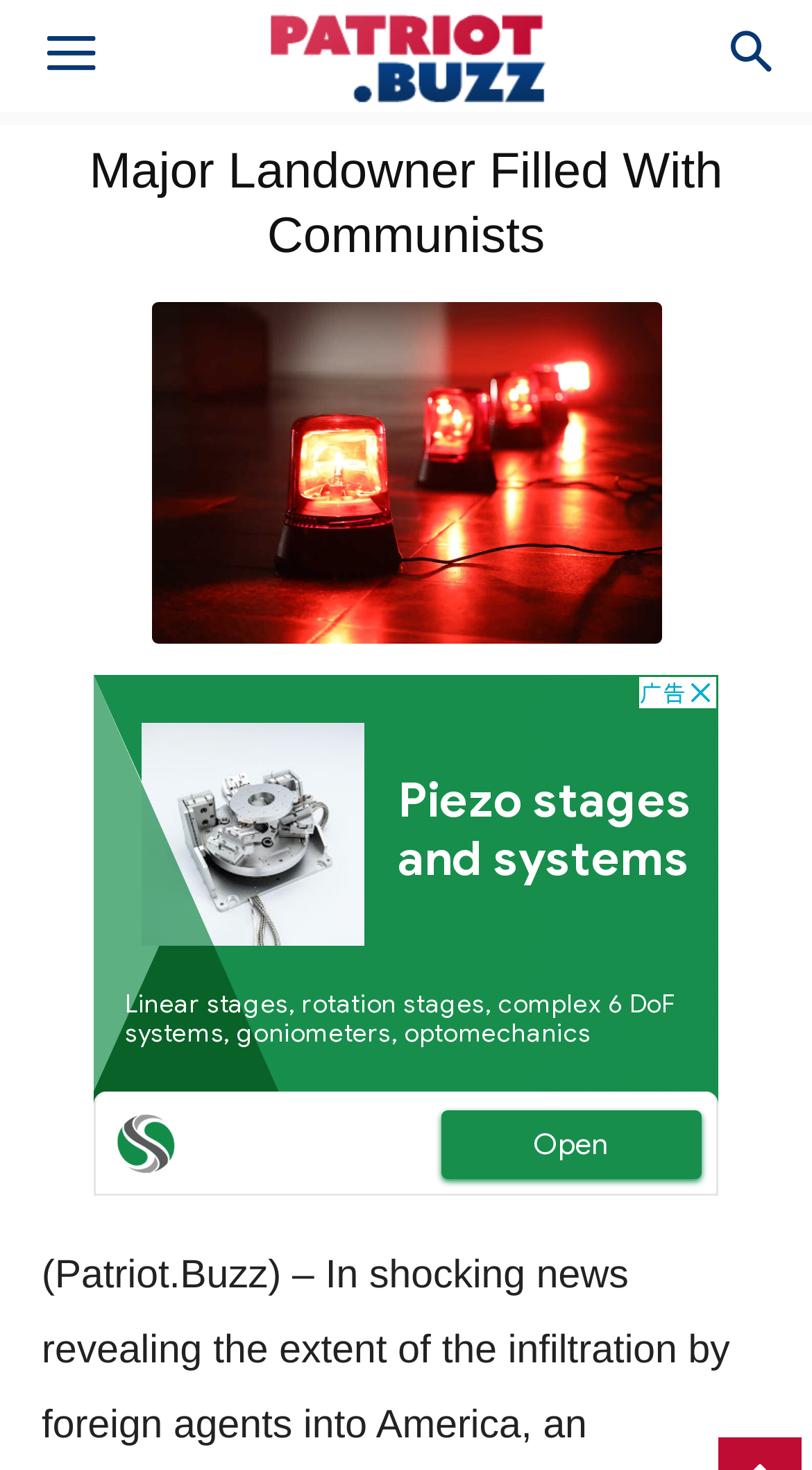Given the description "aria-label="Advertisement" name="aswift_9" title="Advertisement"", determine the bounding box of the corresponding UI element.

[0.115, 0.459, 0.885, 0.813]